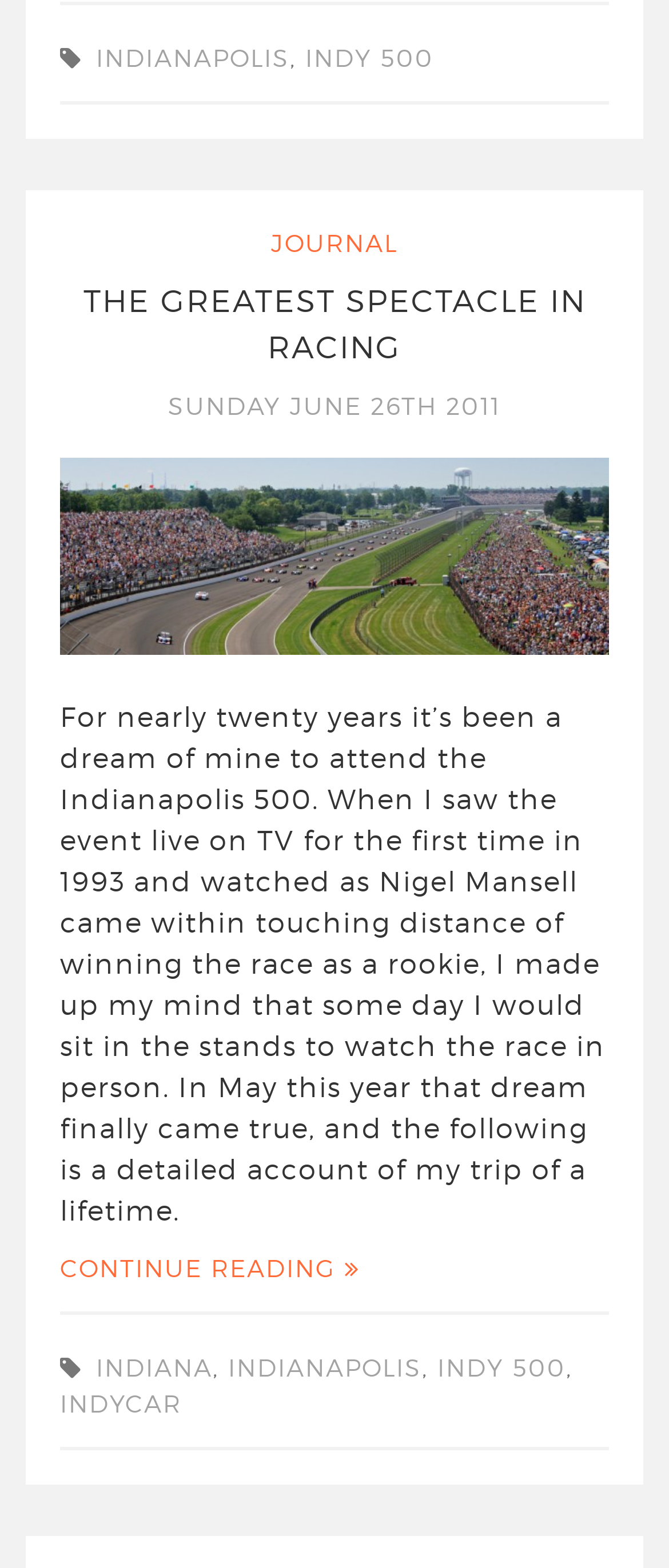Can you show the bounding box coordinates of the region to click on to complete the task described in the instruction: "Click on the link to read about the Indianapolis 500"?

[0.456, 0.027, 0.649, 0.045]